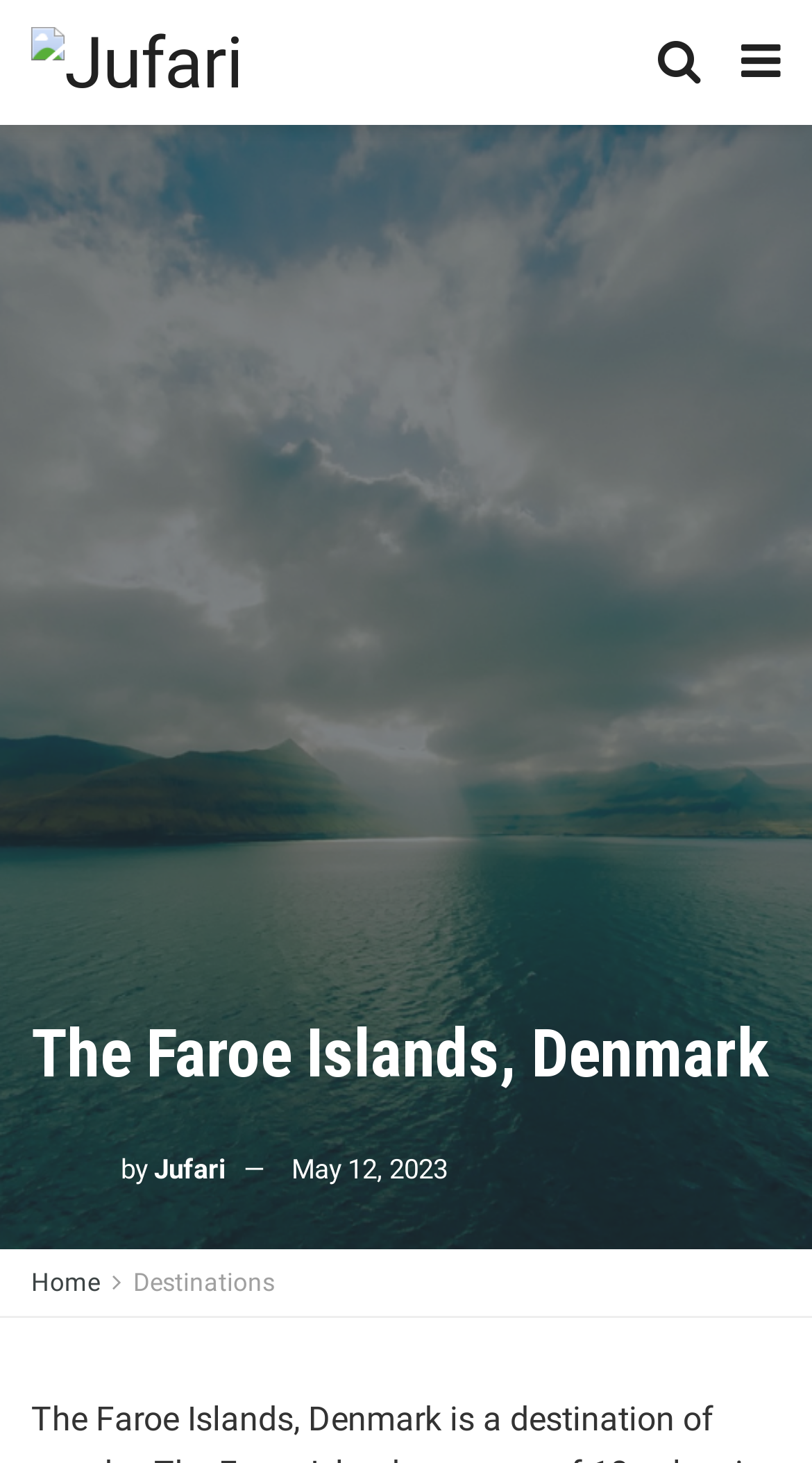Give a concise answer using one word or a phrase to the following question:
What is the date of the latest article?

May 12, 2023